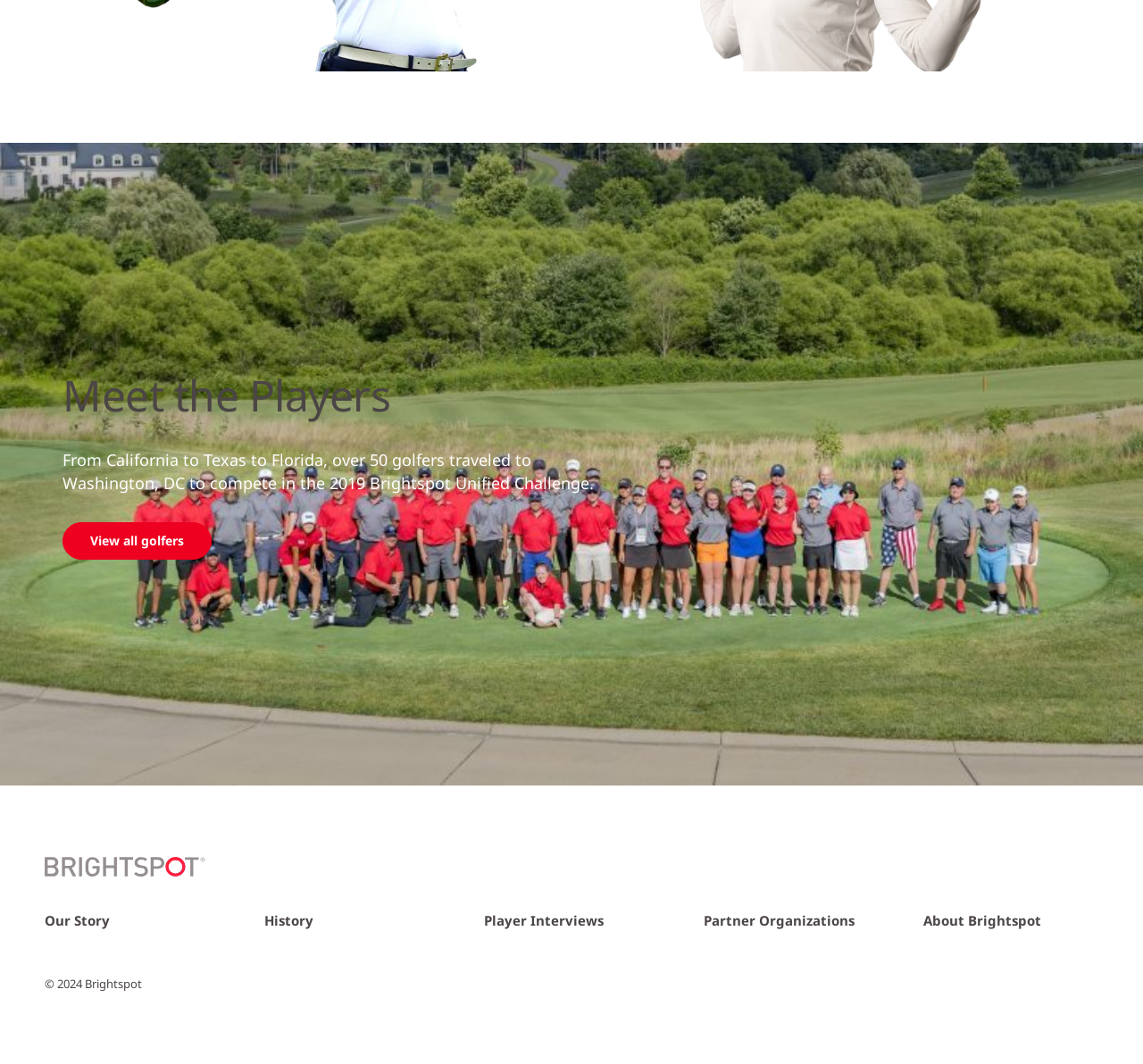Highlight the bounding box coordinates of the region I should click on to meet the following instruction: "Go to the home page".

[0.039, 0.805, 0.18, 0.824]